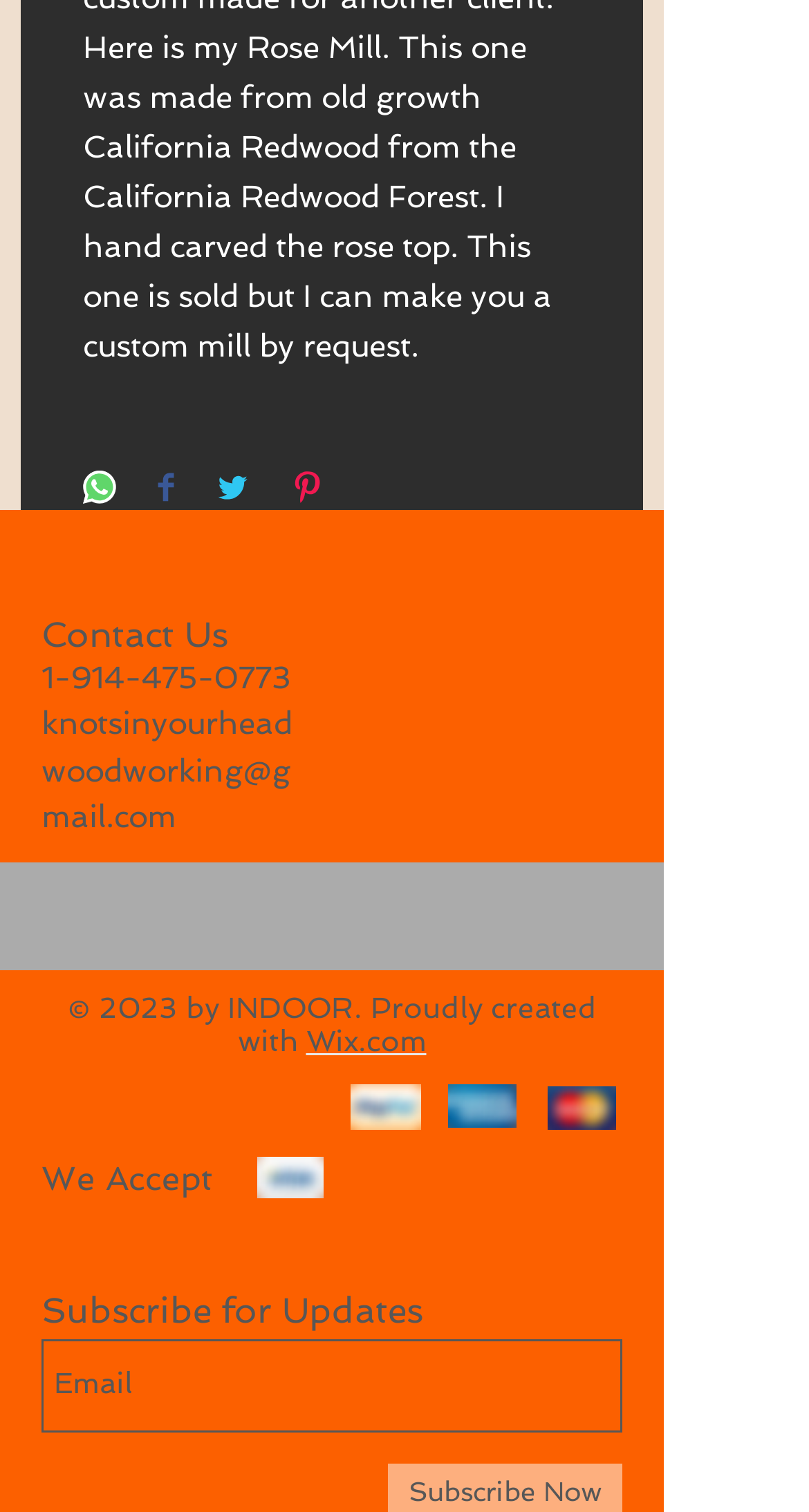From the element description 1-914-475-0773, predict the bounding box coordinates of the UI element. The coordinates must be specified in the format (top-left x, top-left y, bottom-right x, bottom-right y) and should be within the 0 to 1 range.

[0.051, 0.436, 0.359, 0.46]